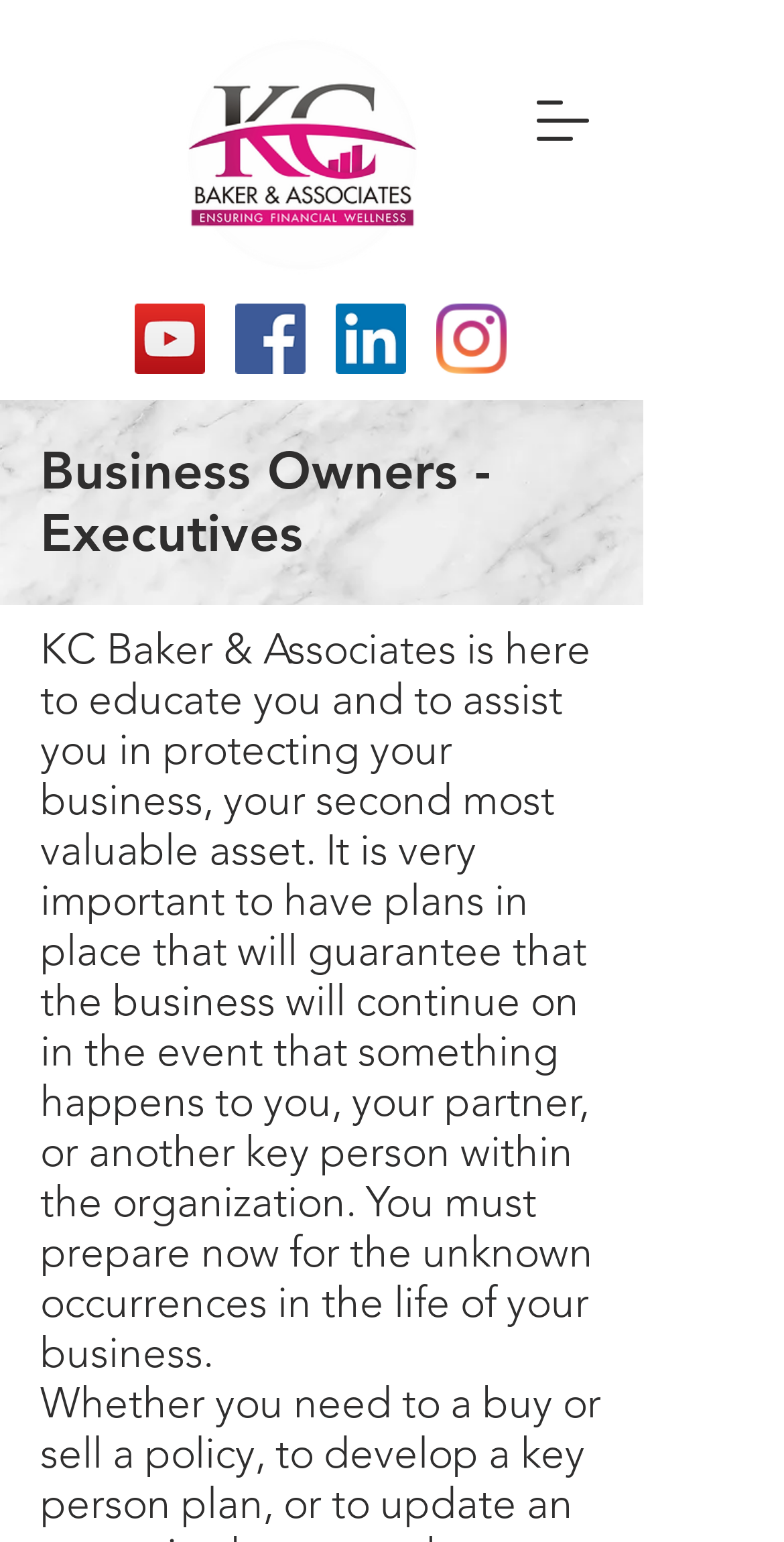Specify the bounding box coordinates (top-left x, top-left y, bottom-right x, bottom-right y) of the UI element in the screenshot that matches this description: aria-label="Open navigation menu"

[0.628, 0.046, 0.808, 0.111]